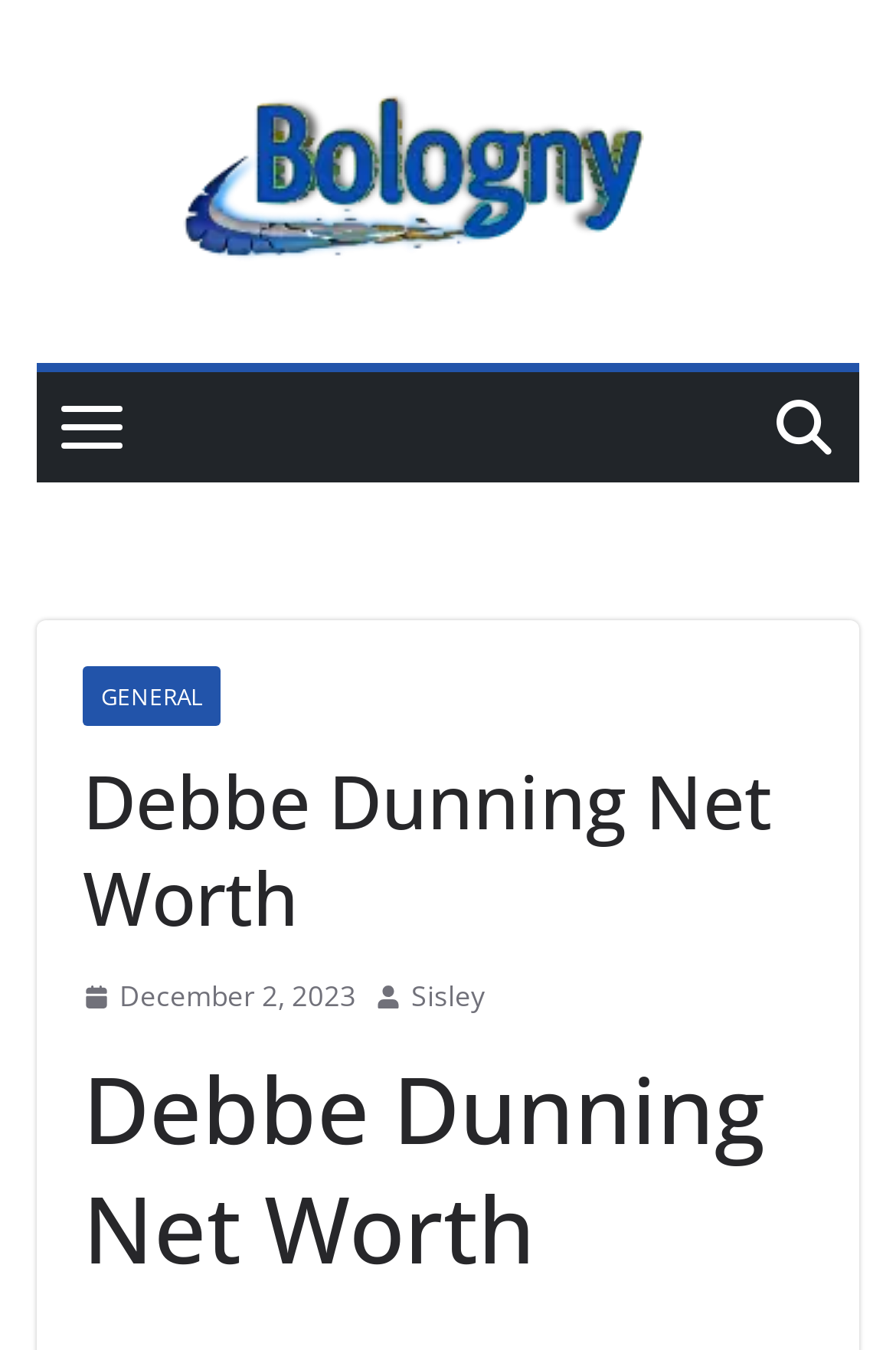Determine the bounding box for the UI element as described: "December 2, 2023". The coordinates should be represented as four float numbers between 0 and 1, formatted as [left, top, right, bottom].

[0.092, 0.72, 0.397, 0.757]